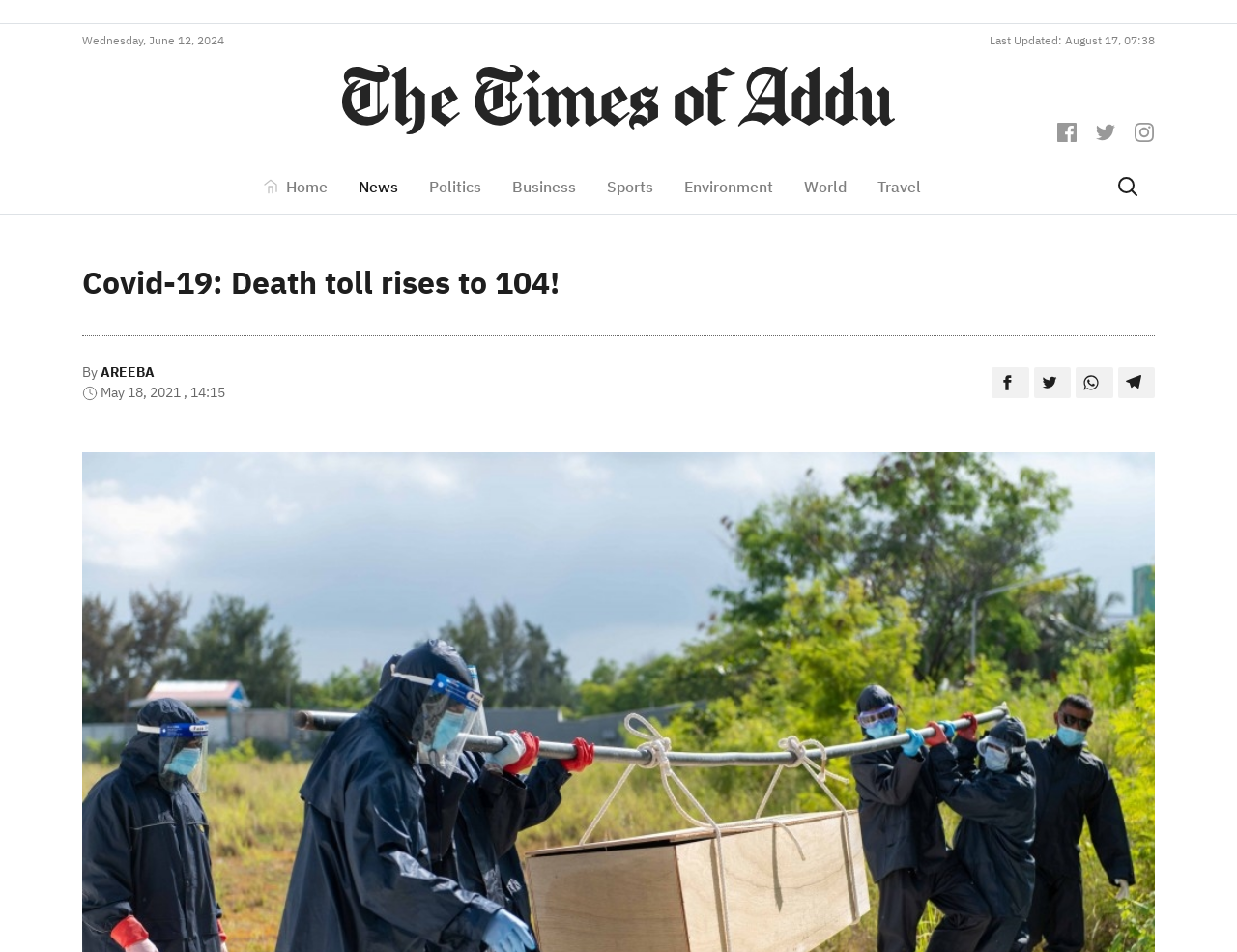Point out the bounding box coordinates of the section to click in order to follow this instruction: "Enter your name in the comment section".

None